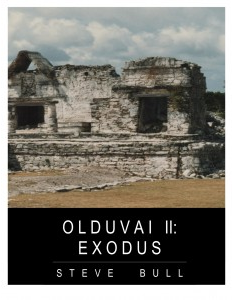Please provide a detailed answer to the question below by examining the image:
What is the author's name?

The author's name appears in smaller text beneath the title, which indicates that it is the name of the person who wrote the book.